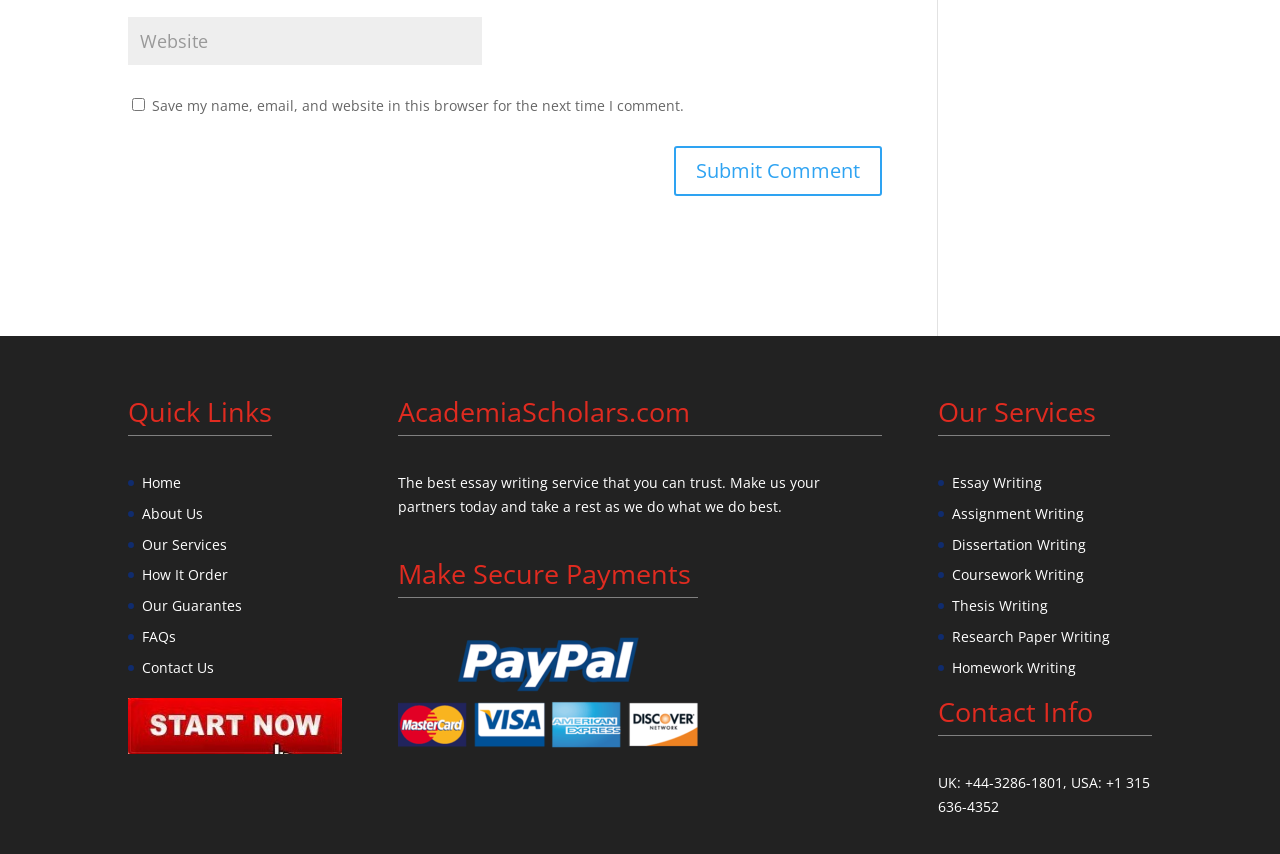What is the name of the website?
Please answer the question with as much detail as possible using the screenshot.

The name of the website can be found in the heading element with the text 'AcademiaScholars.com' located at the top of the webpage.